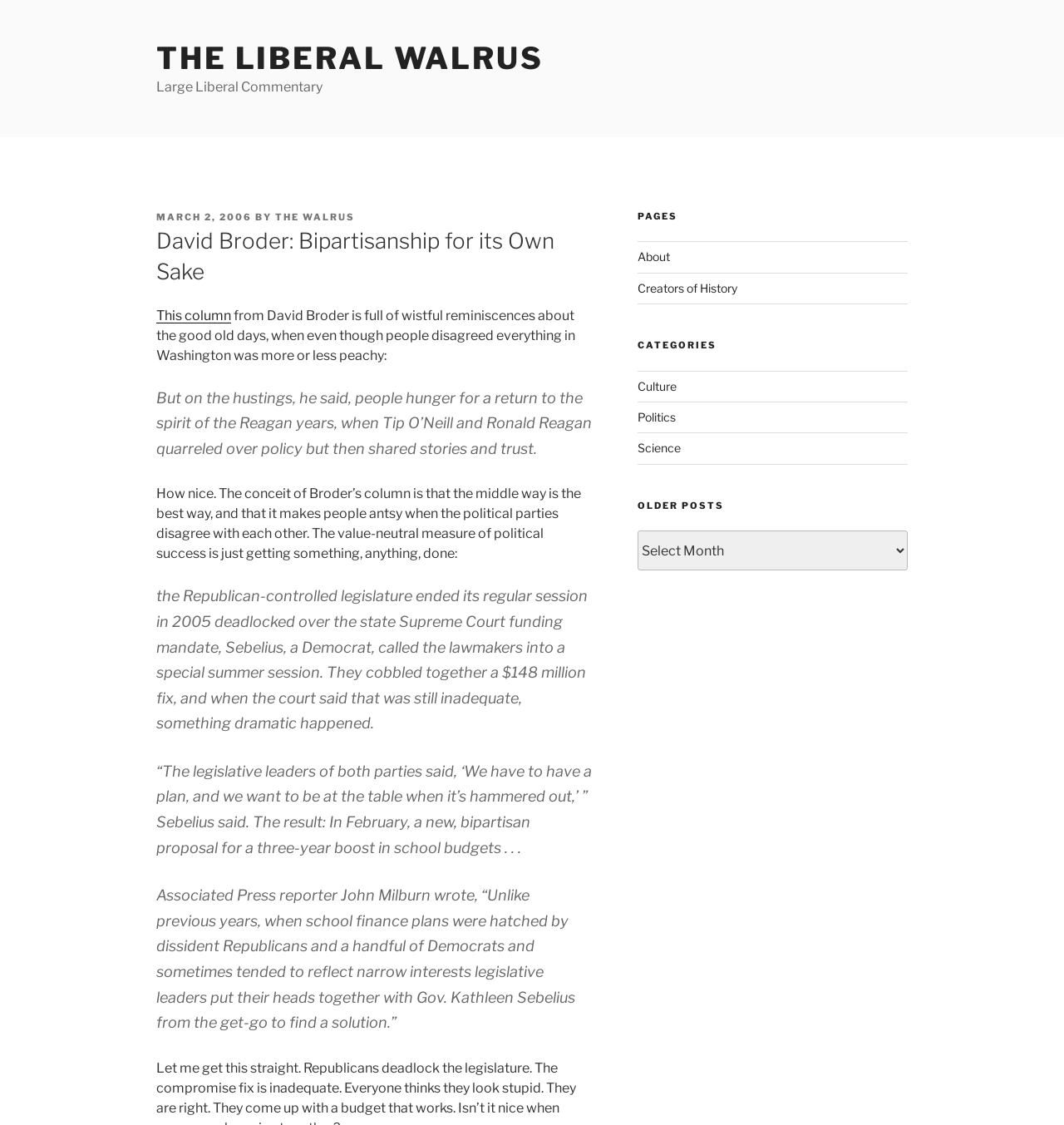Please find the top heading of the webpage and generate its text.

David Broder: Bipartisanship for its Own Sake